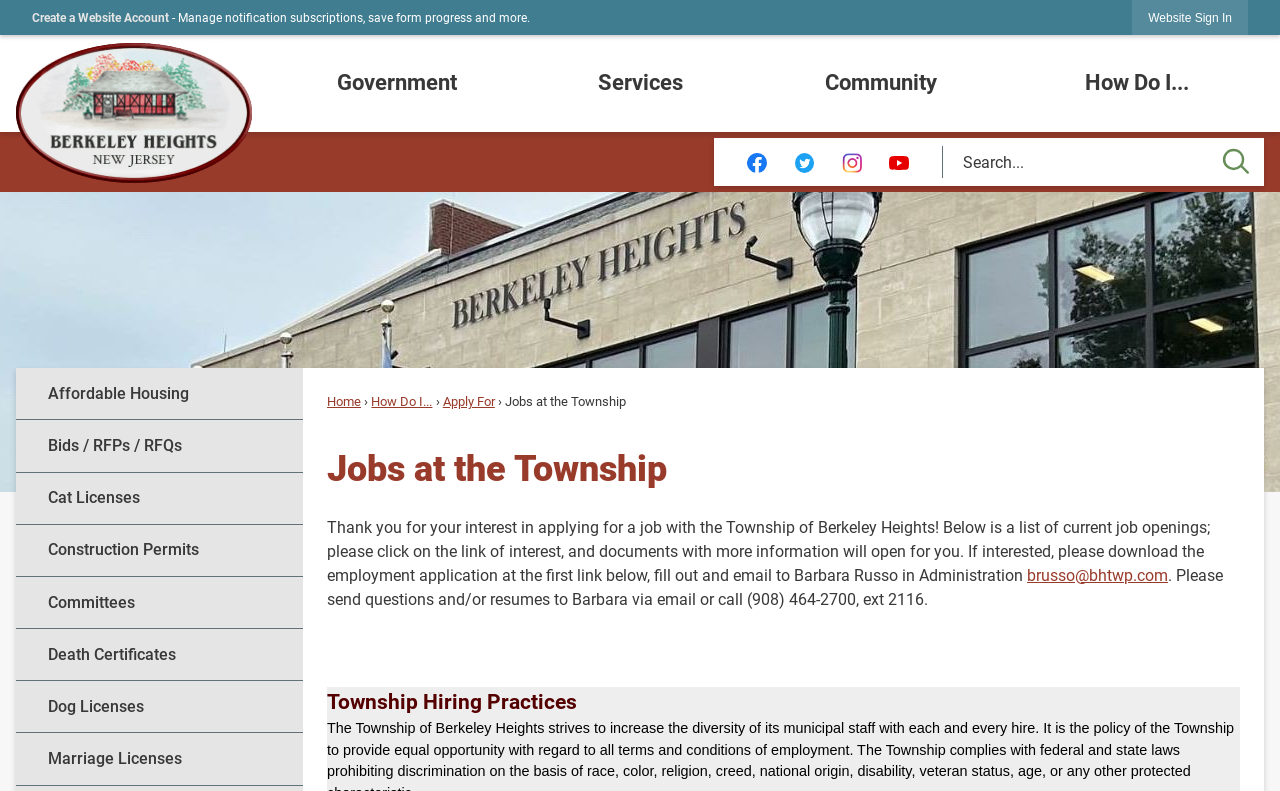For the element described, predict the bounding box coordinates as (top-left x, top-left y, bottom-right x, bottom-right y). All values should be between 0 and 1. Element description: Bids / RFPs / RFQs

[0.012, 0.531, 0.237, 0.597]